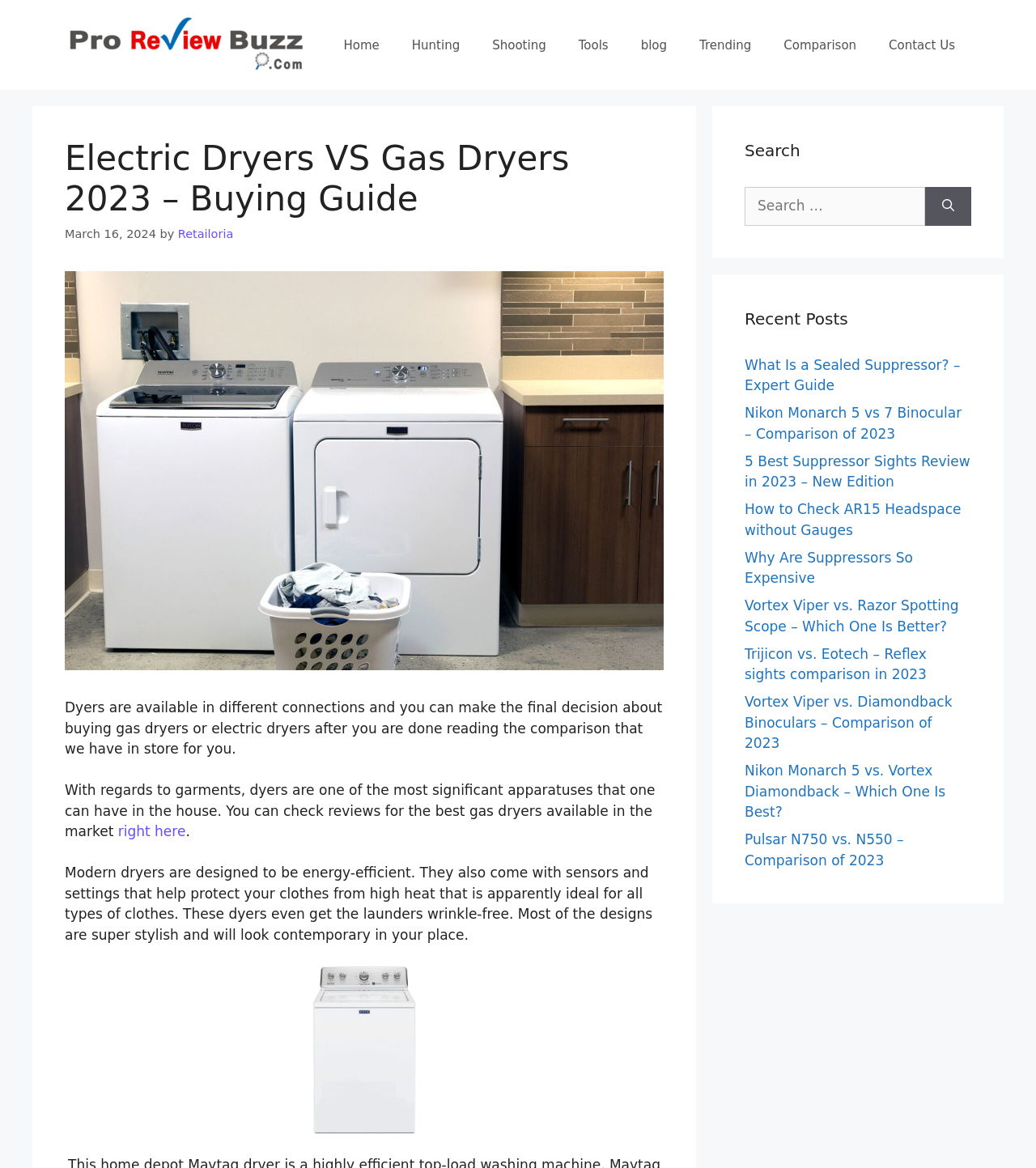Locate the bounding box coordinates of the clickable region to complete the following instruction: "Click the 'Home' link."

None